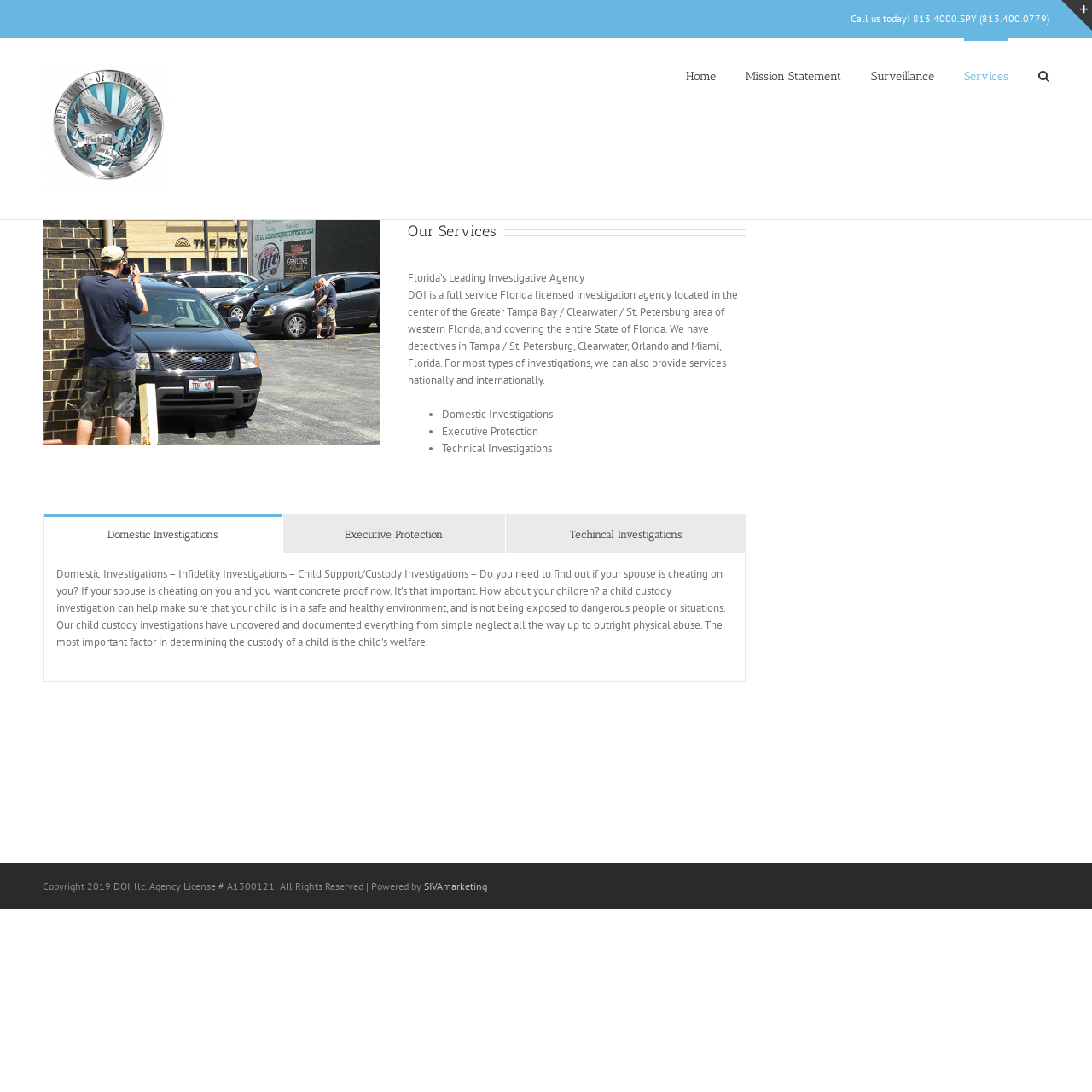Please provide the bounding box coordinates for the element that needs to be clicked to perform the instruction: "Go to the home page". The coordinates must consist of four float numbers between 0 and 1, formatted as [left, top, right, bottom].

[0.628, 0.035, 0.655, 0.102]